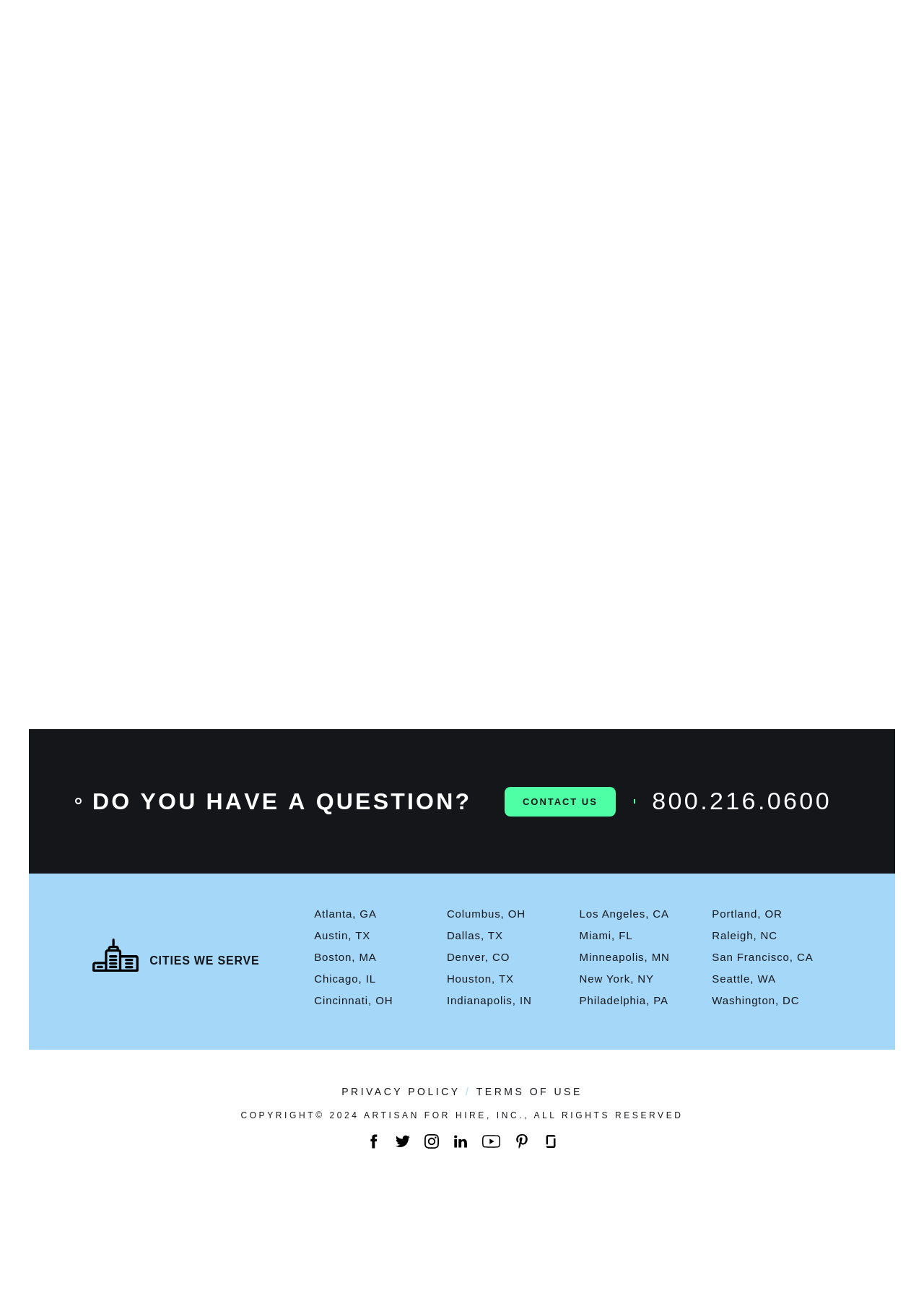How can one contact the agency for a complimentary consultation?
Based on the image, answer the question with as much detail as possible.

The webpage provides a link 'Contact us' which can be clicked to initiate a complimentary consultation with the agency.